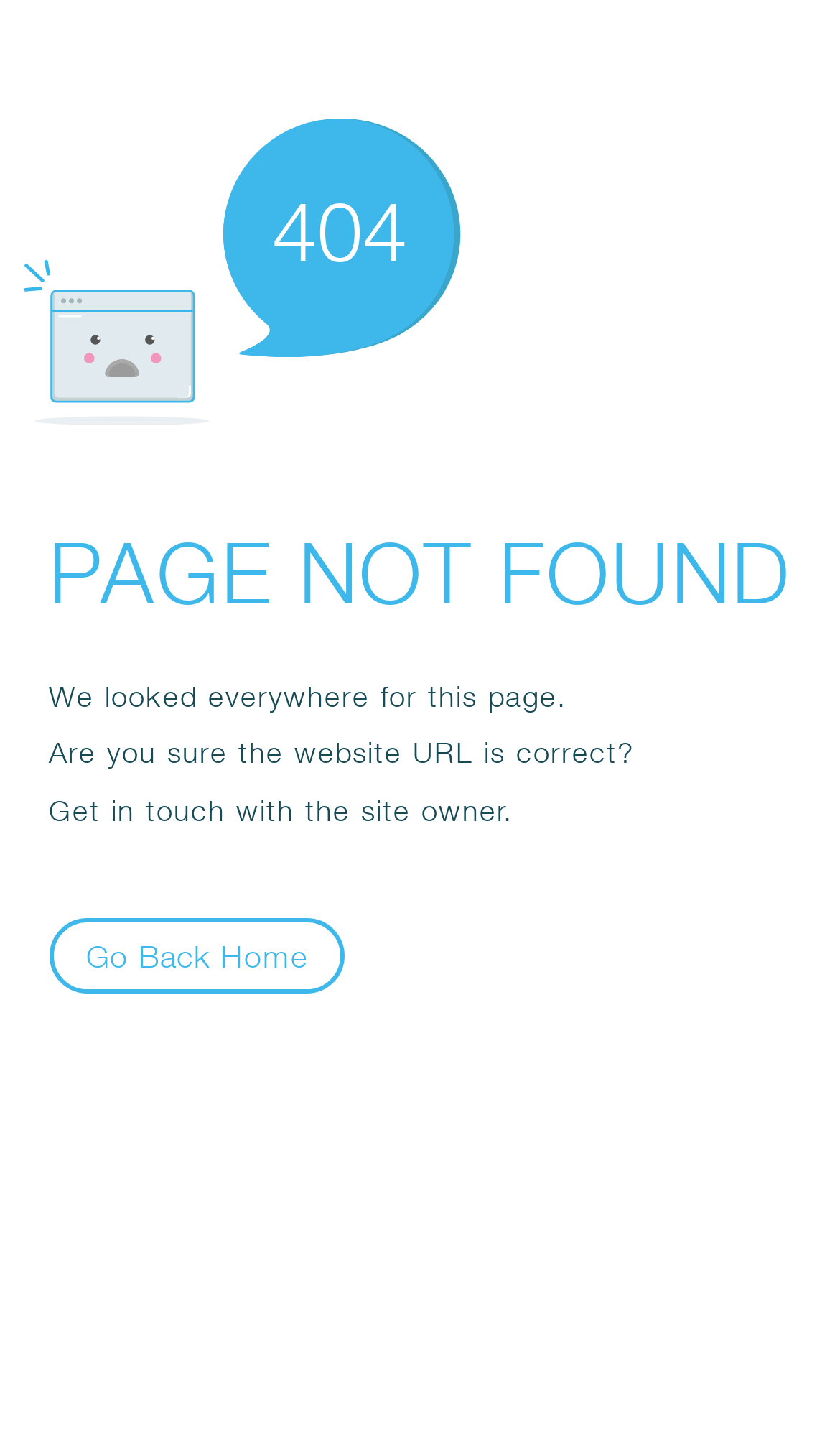Bounding box coordinates are given in the format (top-left x, top-left y, bottom-right x, bottom-right y). All values should be floating point numbers between 0 and 1. Provide the bounding box coordinate for the UI element described as: Go Back Home

[0.058, 0.642, 0.411, 0.695]